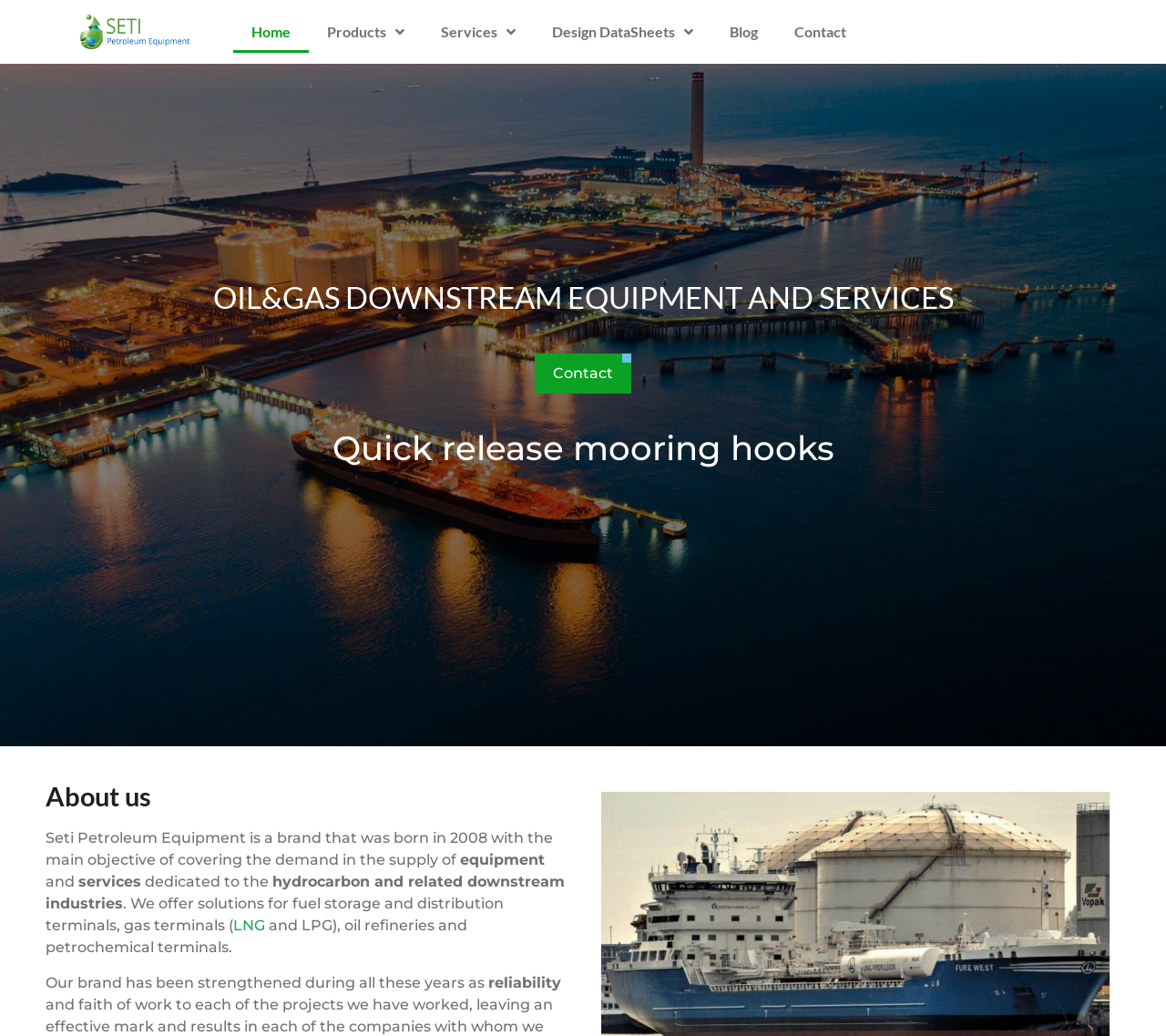Locate the primary headline on the webpage and provide its text.

OIL&GAS DOWNSTREAM EQUIPMENT AND SERVICES